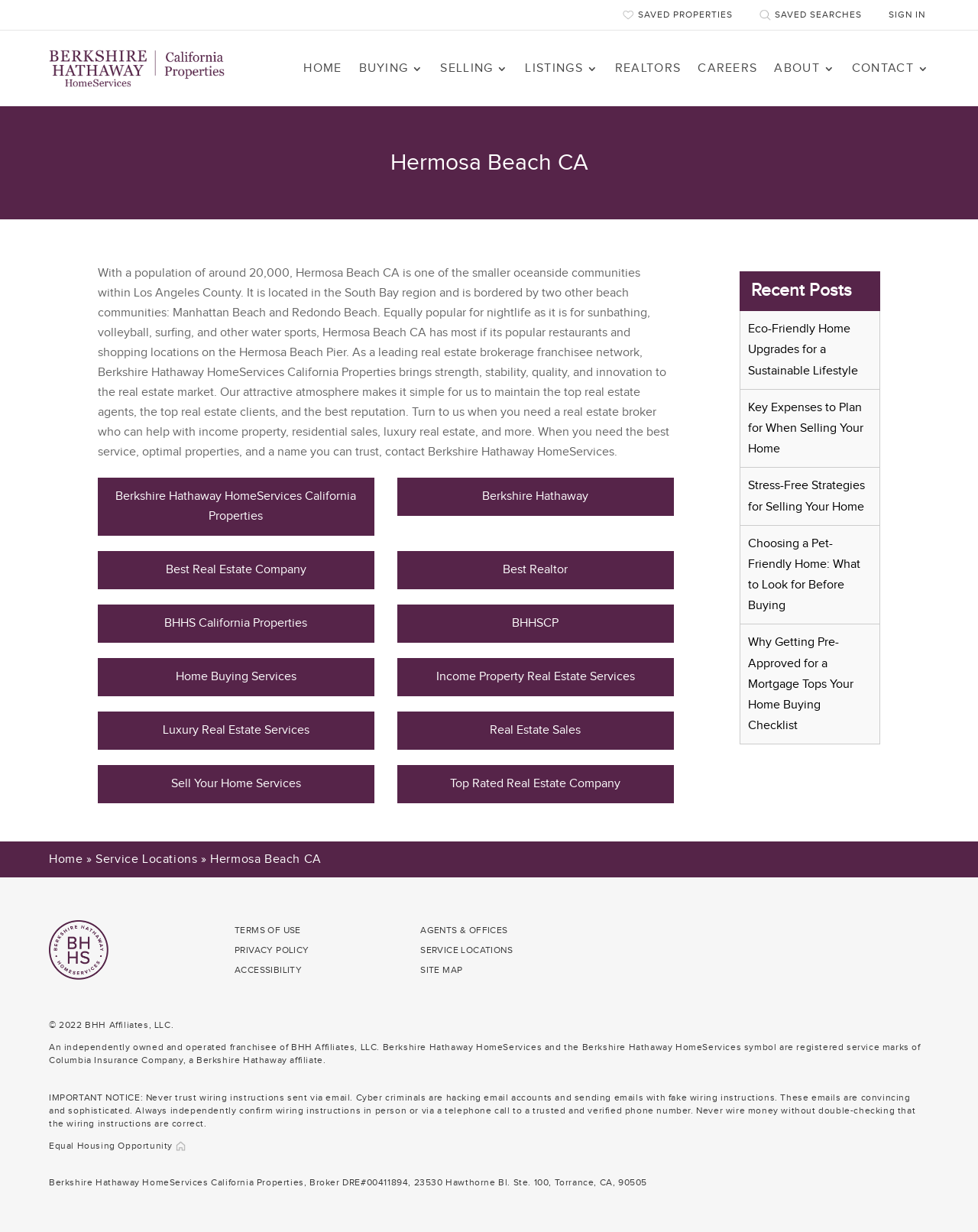Determine the bounding box coordinates for the clickable element required to fulfill the instruction: "Click on SAVED PROPERTIES". Provide the coordinates as four float numbers between 0 and 1, i.e., [left, top, right, bottom].

[0.633, 0.0, 0.753, 0.024]